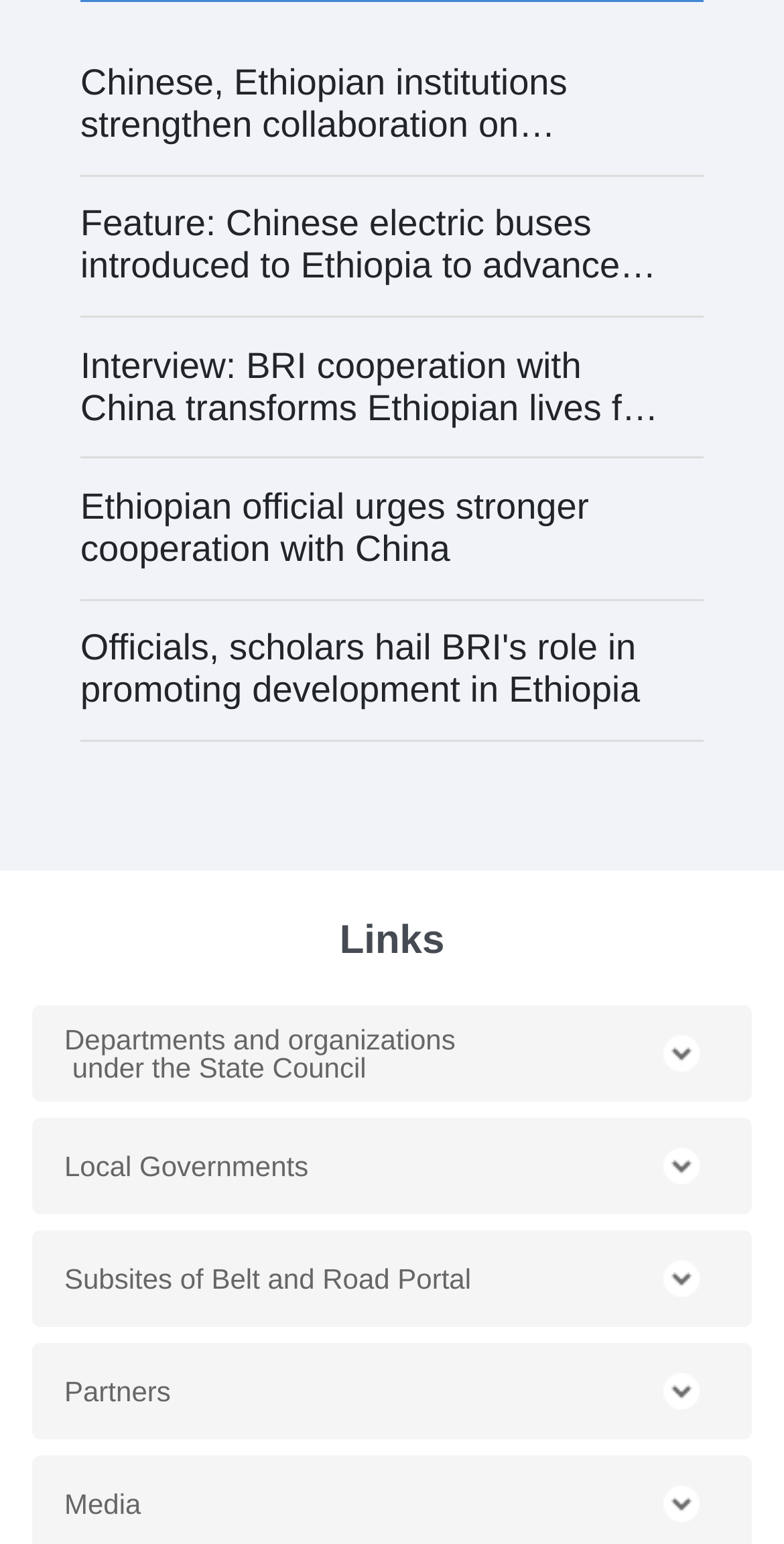Find the bounding box of the UI element described as: "Partners". The bounding box coordinates should be given as four float values between 0 and 1, i.e., [left, top, right, bottom].

[0.041, 0.869, 0.959, 0.932]